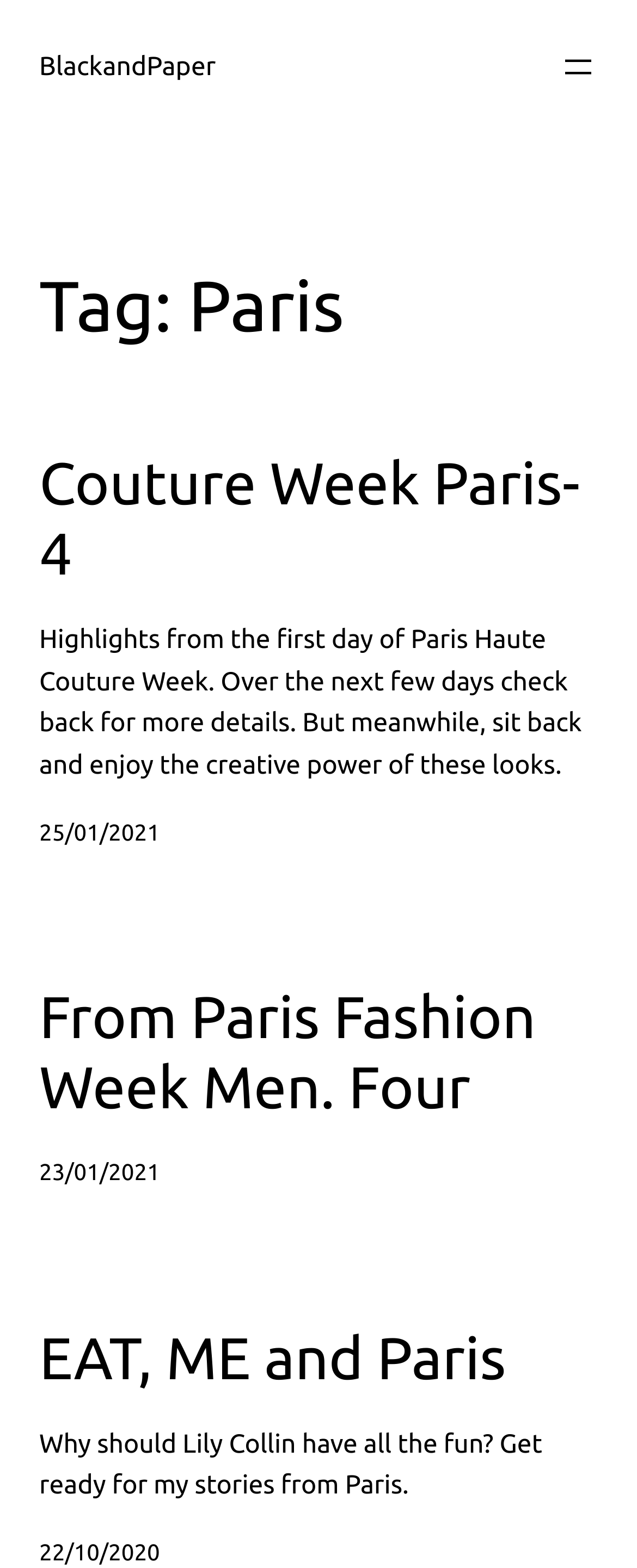Locate the bounding box coordinates of the element to click to perform the following action: 'Check the date of the Paris Haute Couture Week post'. The coordinates should be given as four float values between 0 and 1, in the form of [left, top, right, bottom].

[0.062, 0.522, 0.251, 0.539]